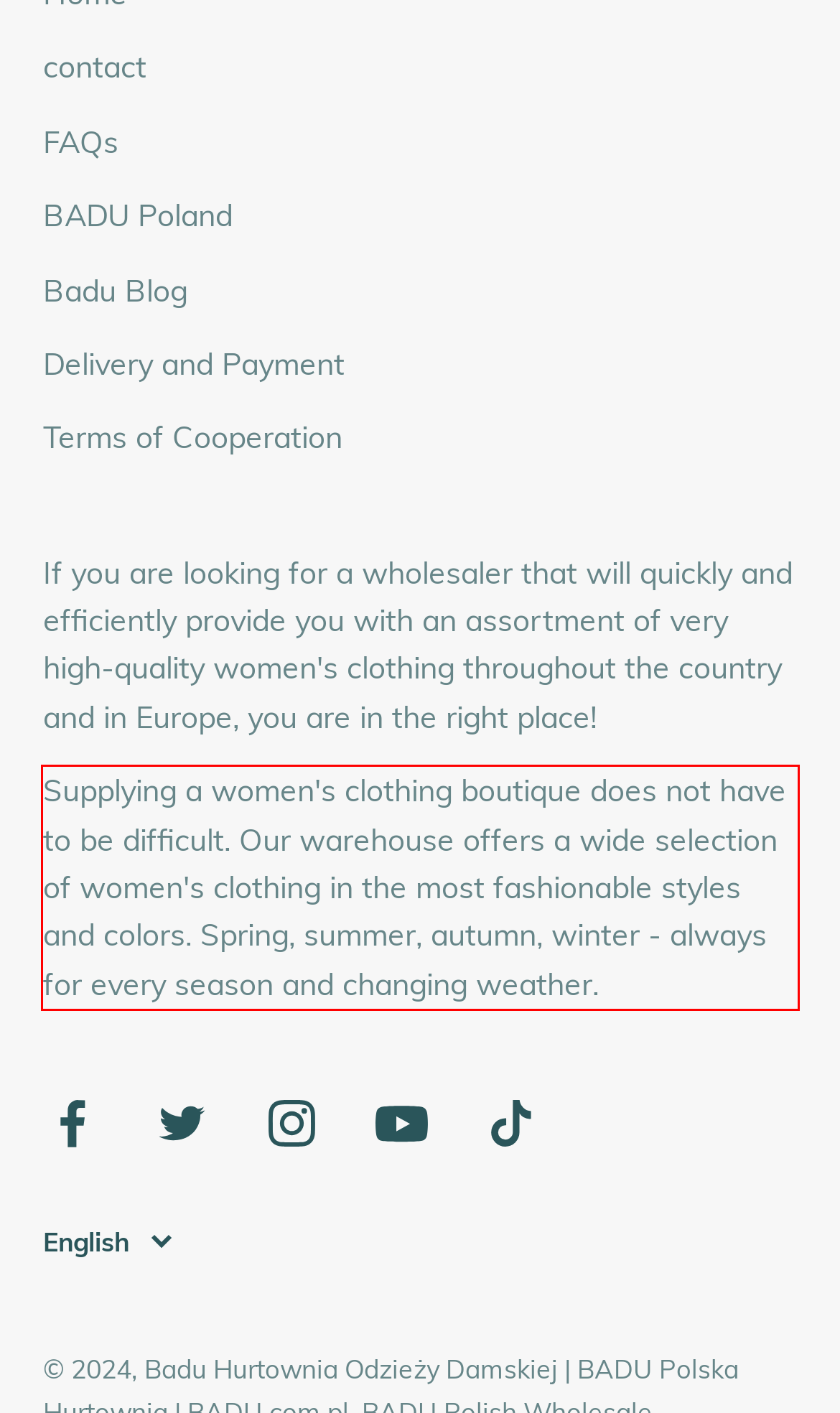Perform OCR on the text inside the red-bordered box in the provided screenshot and output the content.

Supplying a women's clothing boutique does not have to be difficult. Our warehouse offers a wide selection of women's clothing in the most fashionable styles and colors. Spring, summer, autumn, winter - always for every season and changing weather.